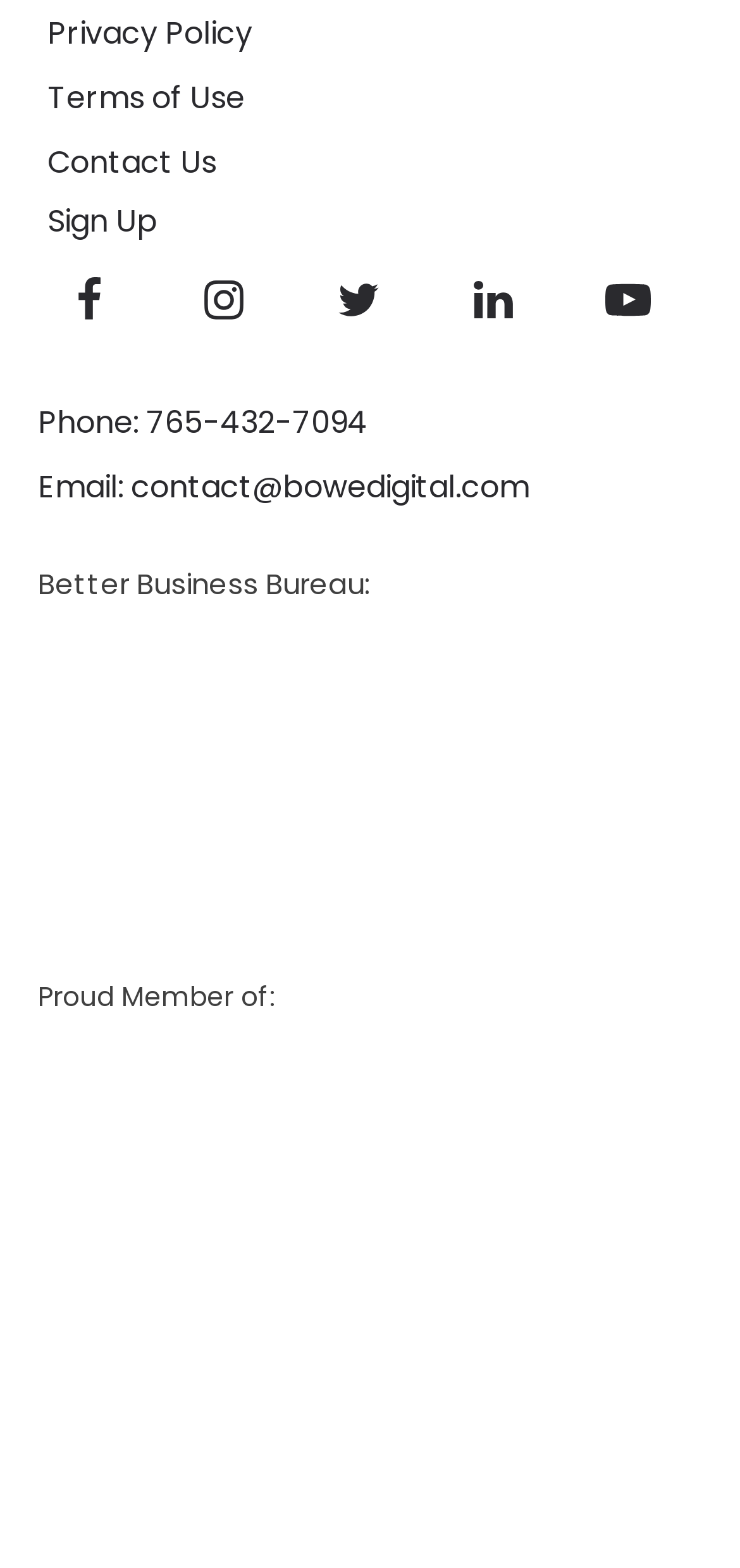Locate the bounding box coordinates of the element I should click to achieve the following instruction: "Contact Us".

[0.051, 0.089, 0.305, 0.121]